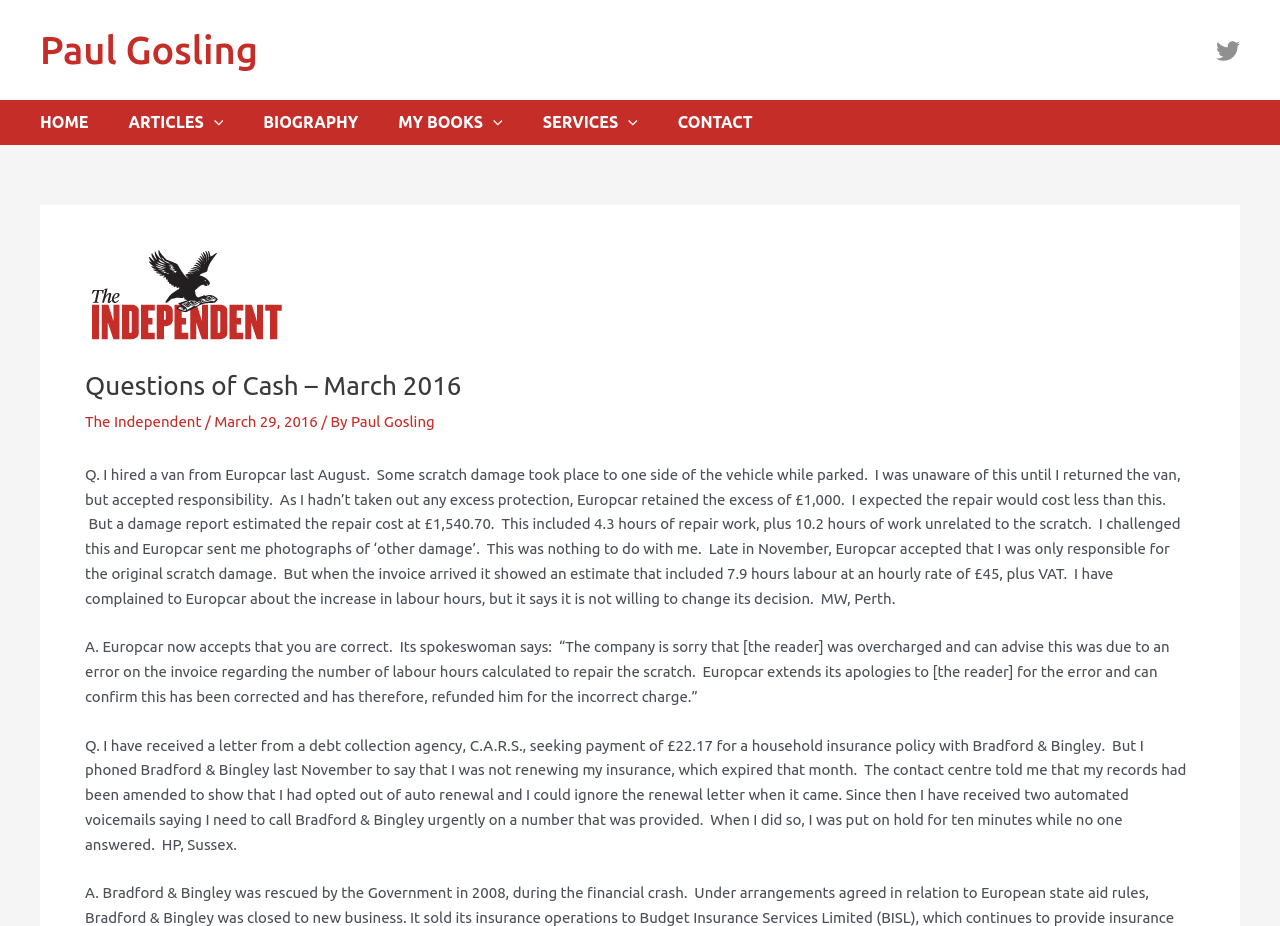Specify the bounding box coordinates of the area to click in order to follow the given instruction: "Click on the 'Paul Gosling' link."

[0.031, 0.031, 0.202, 0.076]